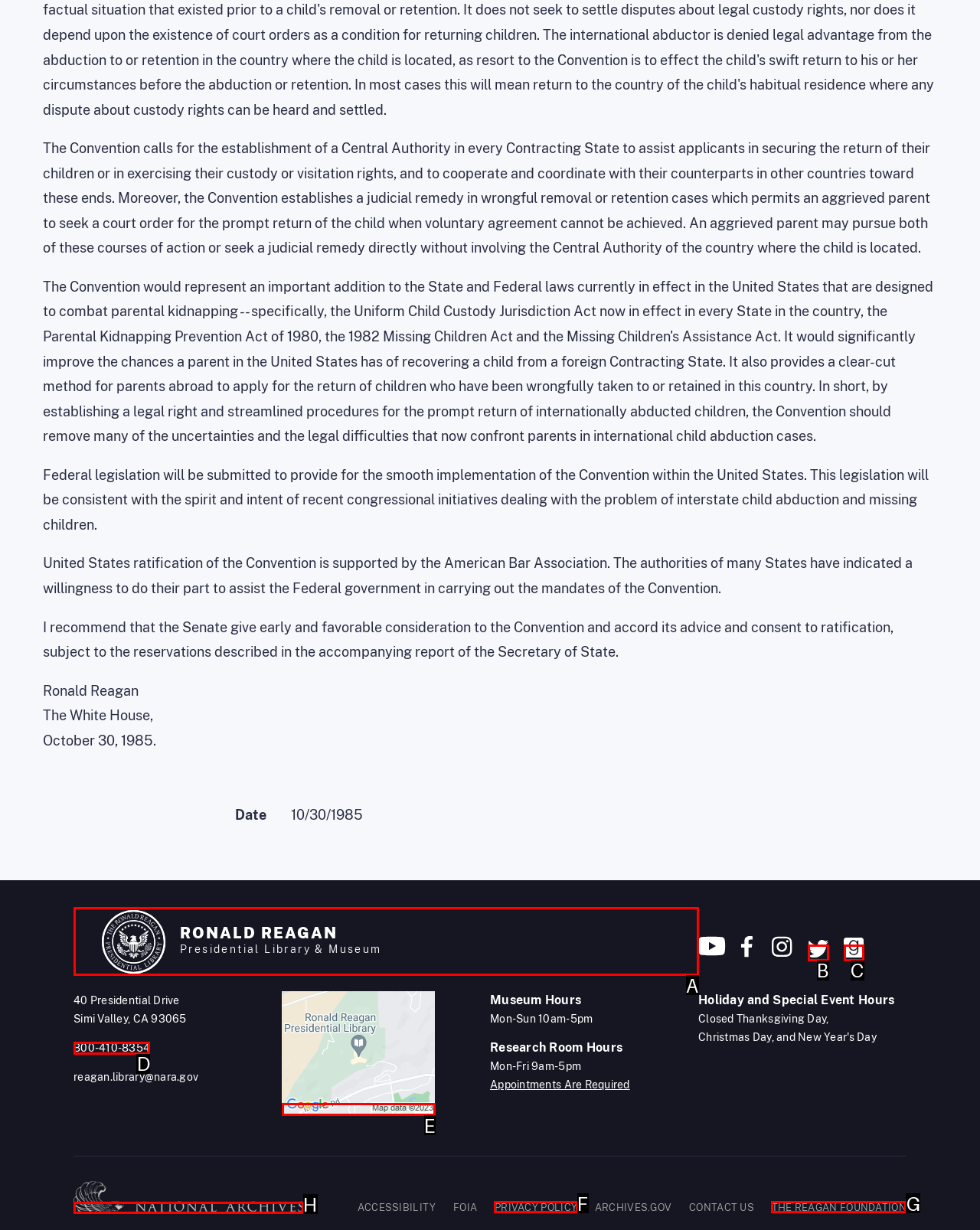Tell me which one HTML element I should click to complete this task: Call 800-410-8354 Answer with the option's letter from the given choices directly.

D